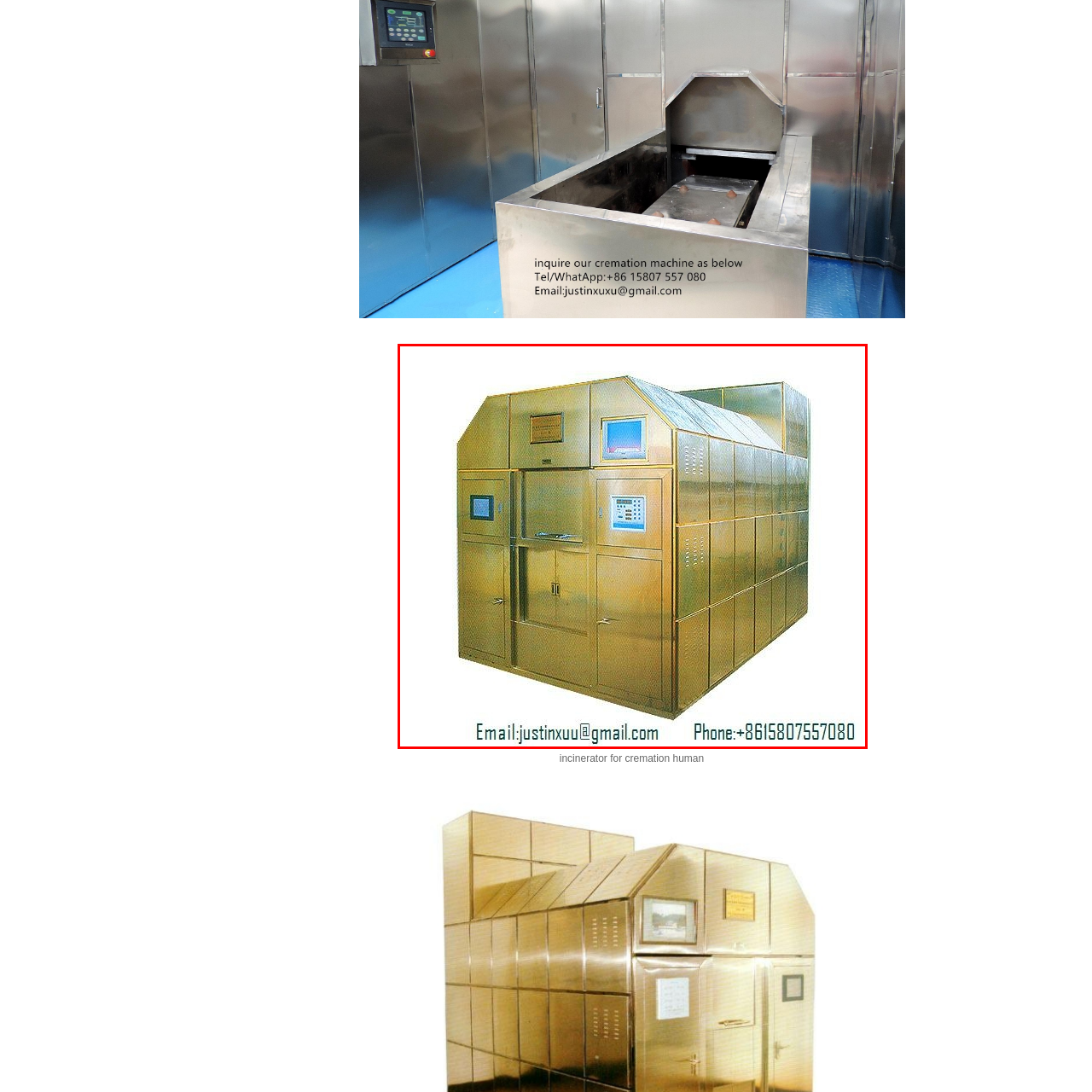Direct your attention to the image within the red boundary and answer the question with a single word or phrase:
What is displayed on the front of the incinerator?

Control panels